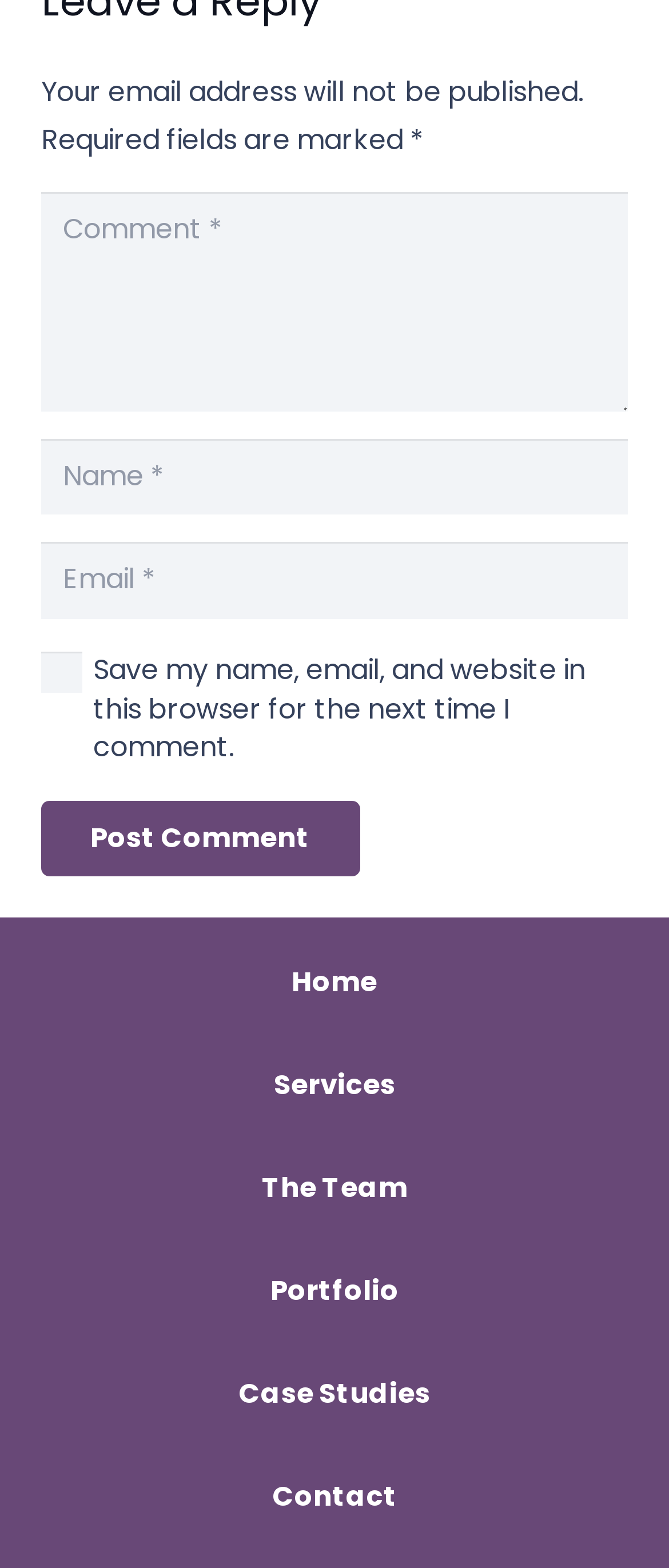Kindly determine the bounding box coordinates for the area that needs to be clicked to execute this instruction: "Enter your name".

[0.062, 0.279, 0.938, 0.328]